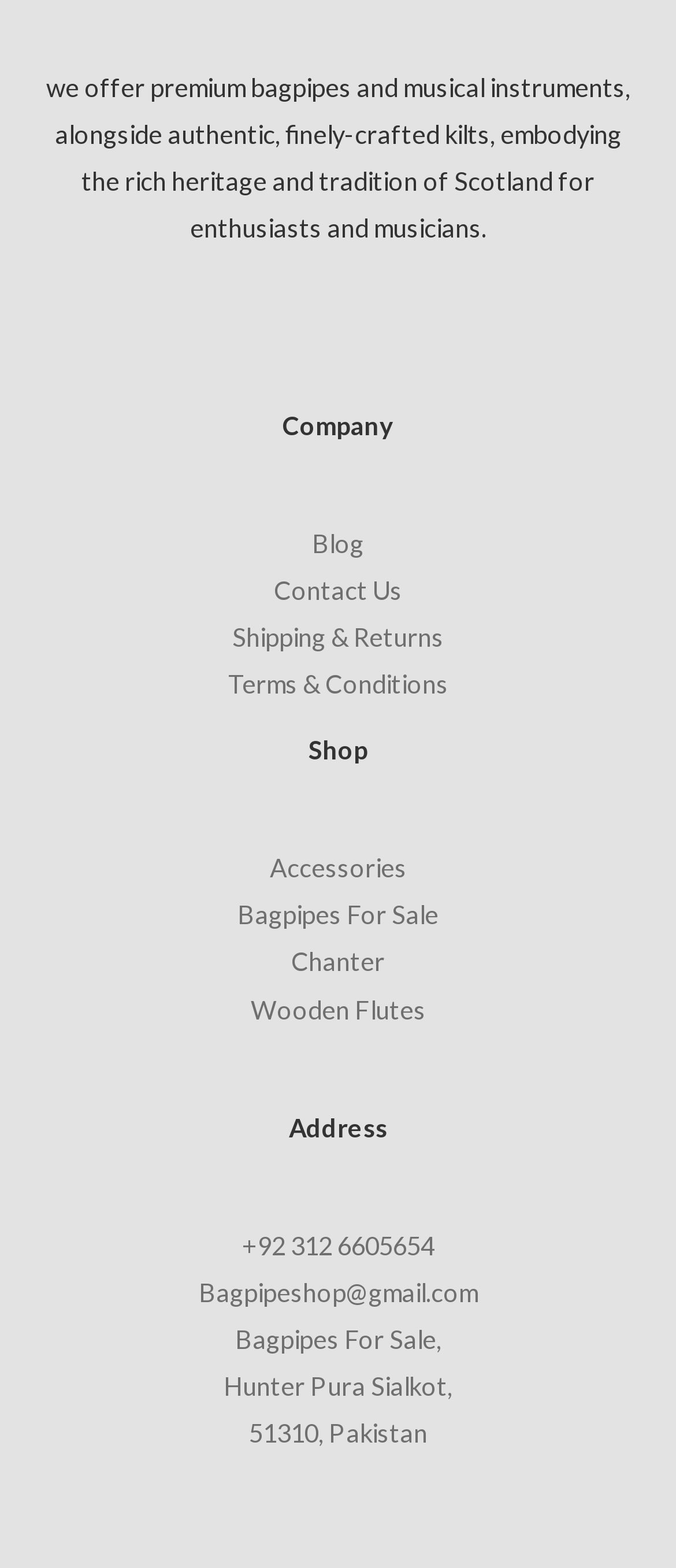Find the bounding box coordinates of the clickable region needed to perform the following instruction: "Check shipping and returns policy". The coordinates should be provided as four float numbers between 0 and 1, i.e., [left, top, right, bottom].

[0.344, 0.397, 0.656, 0.416]